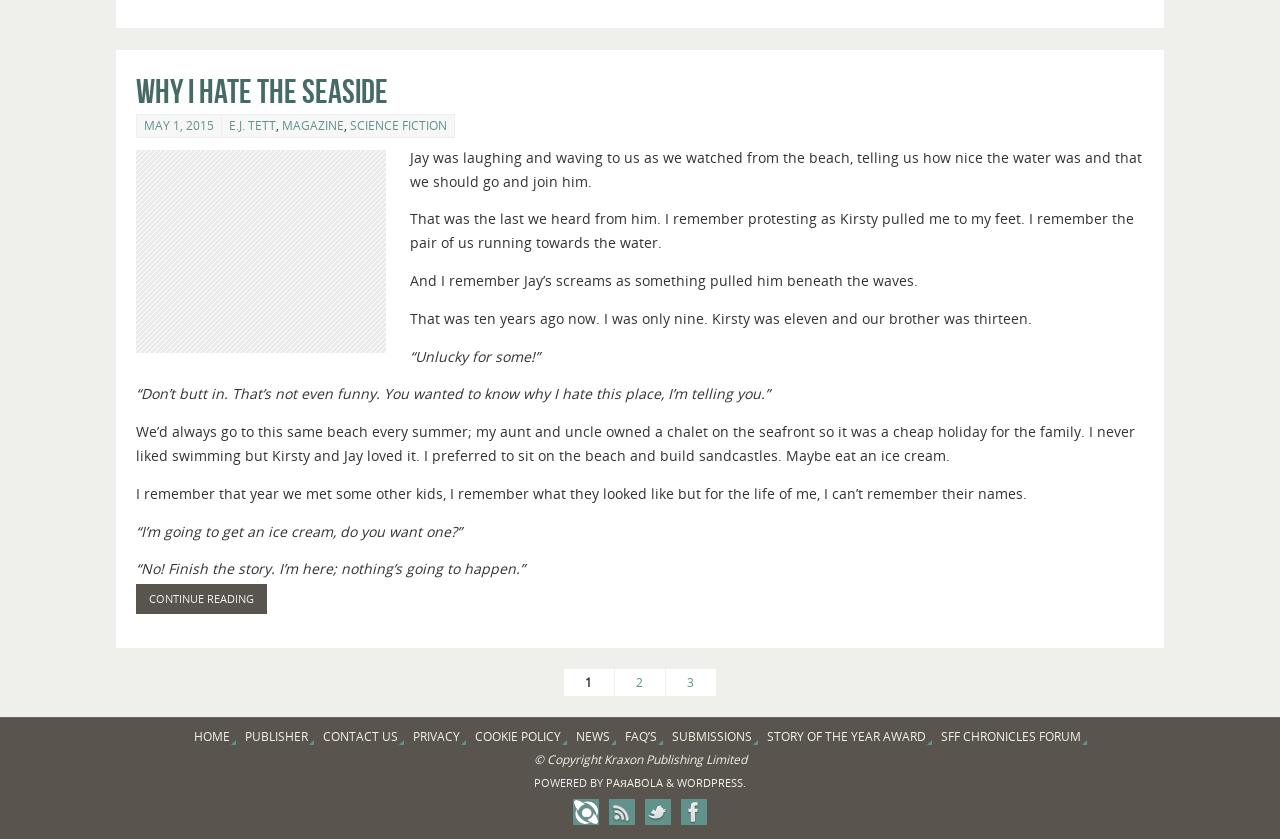Determine the bounding box coordinates of the clickable region to execute the instruction: "Go to the 'HOME' page". The coordinates should be four float numbers between 0 and 1, denoted as [left, top, right, bottom].

[0.152, 0.862, 0.184, 0.888]